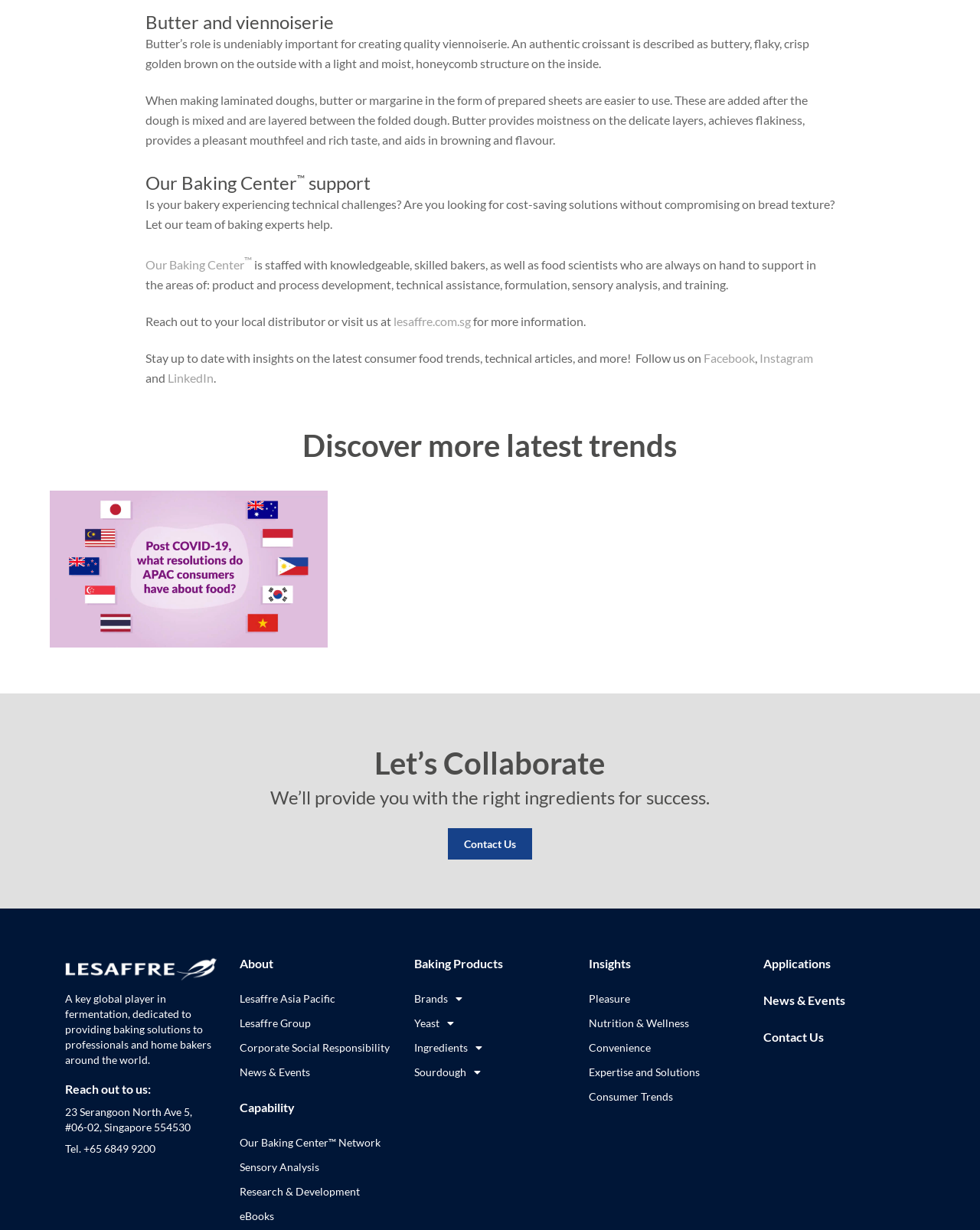Locate the bounding box coordinates of the region to be clicked to comply with the following instruction: "Get support from Our Baking Center™". The coordinates must be four float numbers between 0 and 1, in the form [left, top, right, bottom].

[0.148, 0.209, 0.257, 0.221]